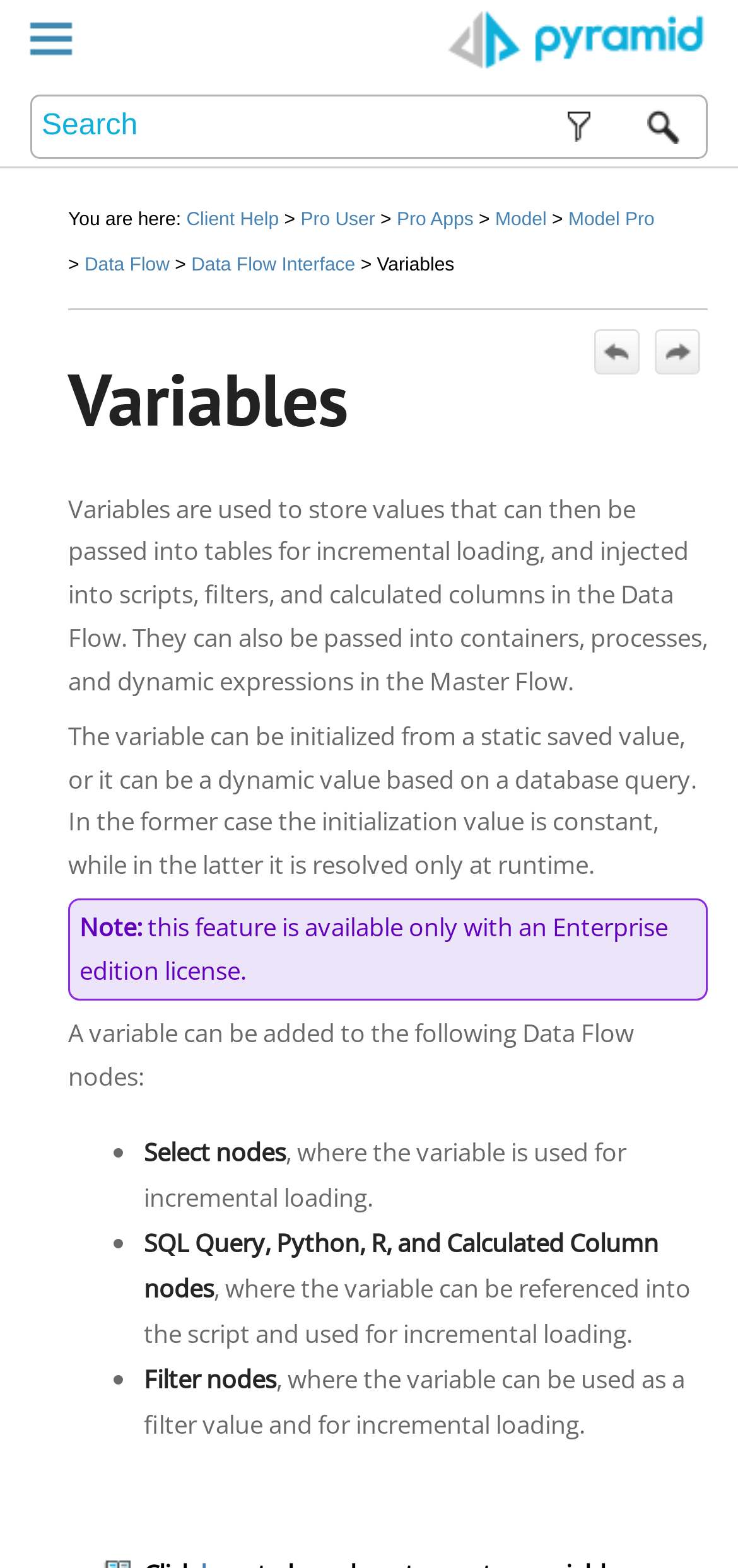Give a detailed account of the webpage, highlighting key information.

The webpage is focused on the "Variables" tool, which enables incremental loading of data. At the top, there is a search box and a link to the right of it. Below the search box, there is a navigation menu with links to "Client Help", "Pro User", "Pro Apps", "Model", and "Model Pro". 

To the right of the navigation menu, there are links to "Data Flow" and "Data Flow Interface". The main content of the page is divided into sections. The first section has a heading "Variables" and explains that variables are used to store values that can be passed into tables for incremental loading and injected into scripts, filters, and calculated columns in the Data Flow. 

Below this section, there is a paragraph explaining how variables can be initialized from a static saved value or a dynamic value based on a database query. Another section notes that this feature is only available with an Enterprise edition license. 

The next section explains that a variable can be added to specific Data Flow nodes, including Select nodes, SQL Query, Python, R, and Calculated Column nodes, and Filter nodes. The page also has navigation buttons at the bottom, with a "previous topic" button to the left and a "next topic" button to the right, each accompanied by an icon.